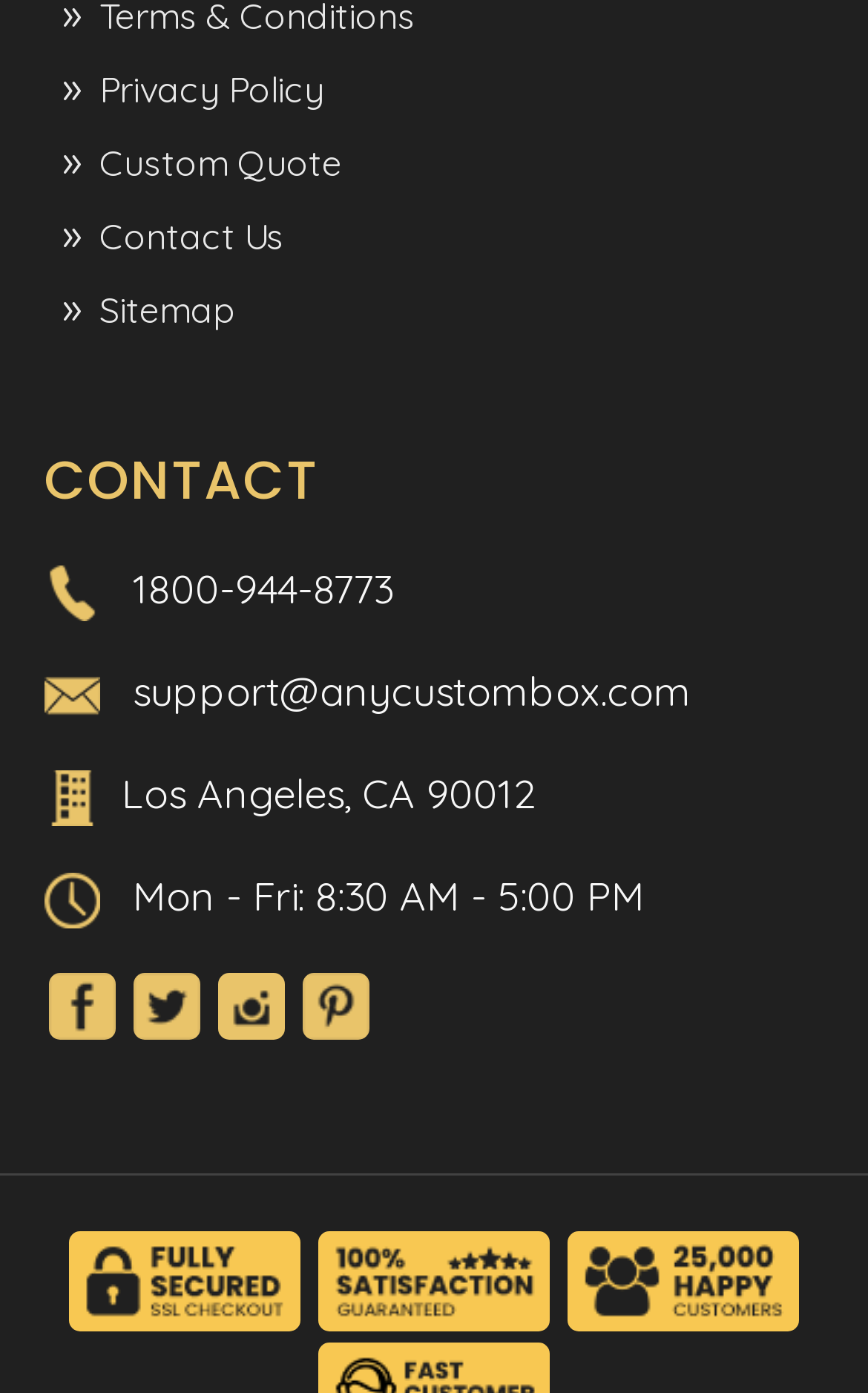What is the guarantee offered?
Give a one-word or short phrase answer based on the image.

100% Satisfaction Guaranteed